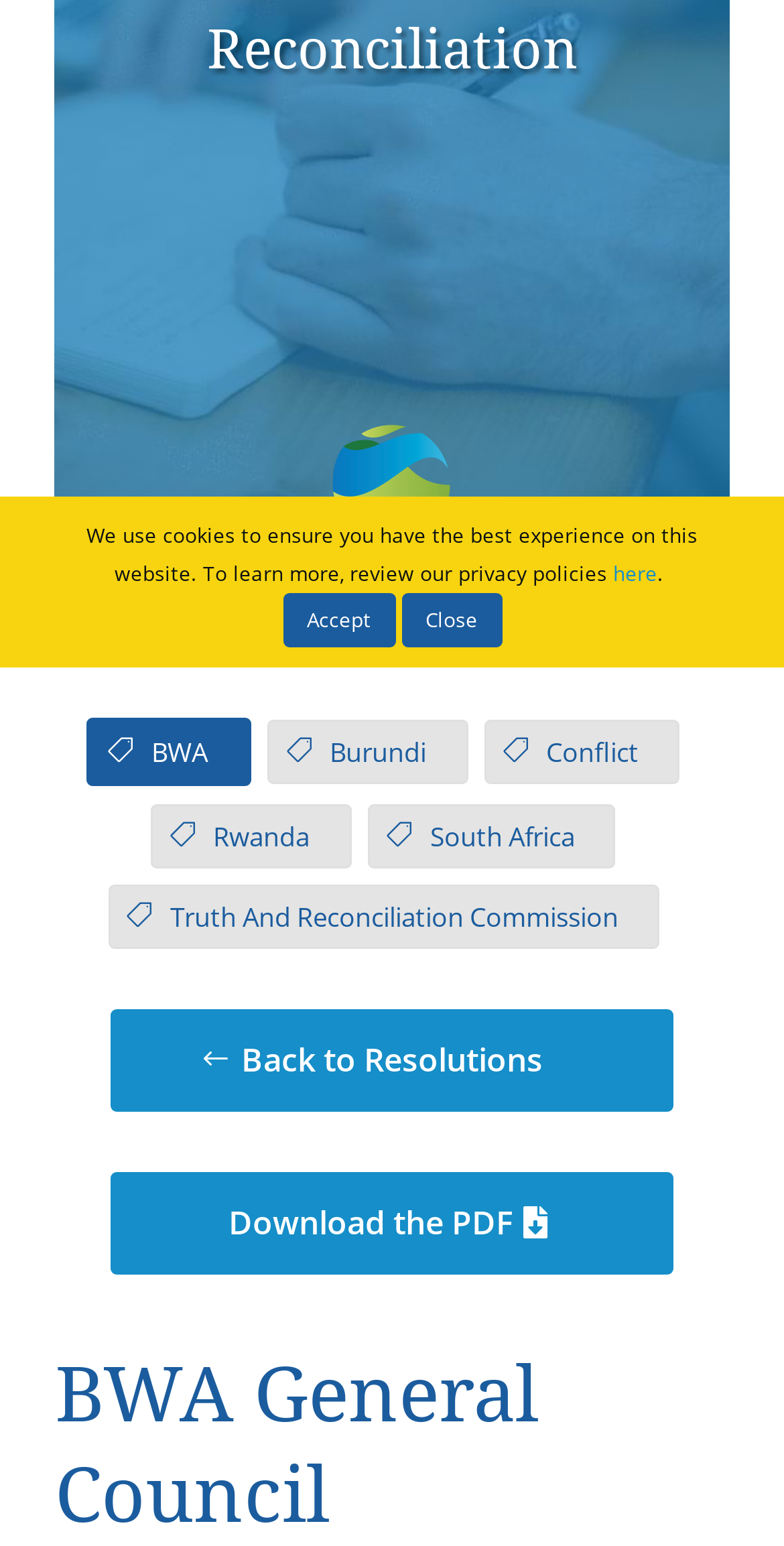Determine the bounding box coordinates for the HTML element mentioned in the following description: "Enviroment Creation". The coordinates should be a list of four floats ranging from 0 to 1, represented as [left, top, right, bottom].

None